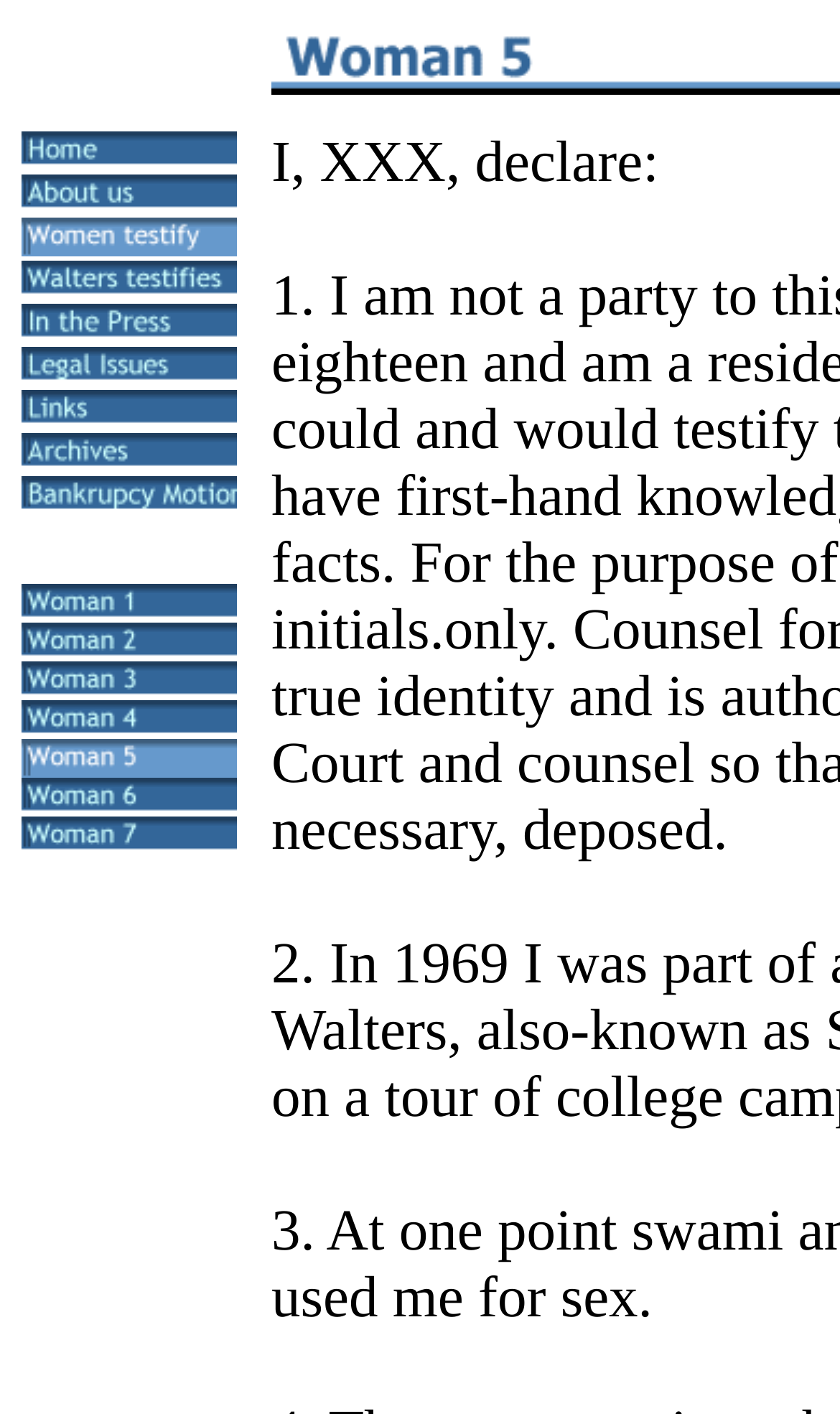Use the details in the image to answer the question thoroughly: 
What is the last link in the top navigation menu?

I looked at the layout table and found the last link in the top navigation menu, which is 'Bankrupcy Motions'.